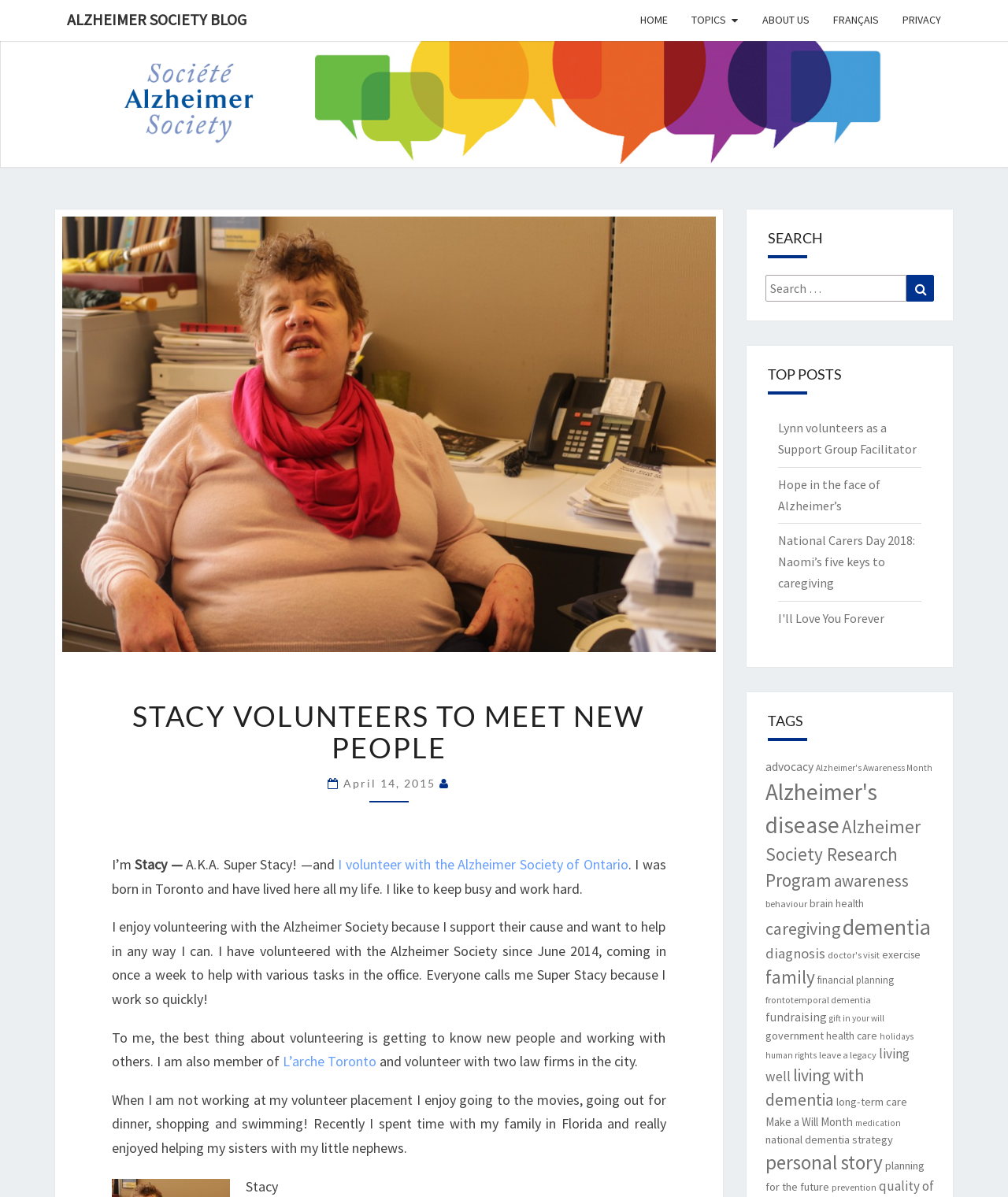Can you find the bounding box coordinates for the element that needs to be clicked to execute this instruction: "Learn about Chipewyan Native Americans"? The coordinates should be given as four float numbers between 0 and 1, i.e., [left, top, right, bottom].

None